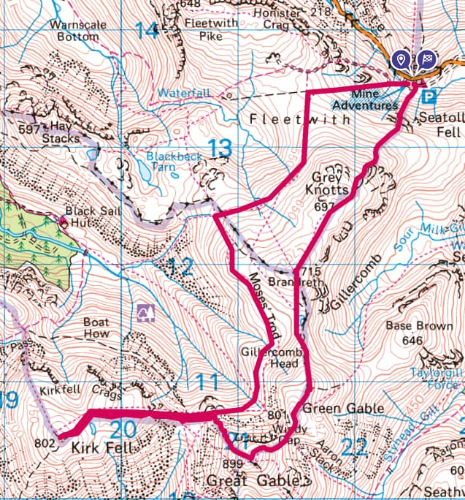Please give a concise answer to this question using a single word or phrase: 
What are the names of the two prominent peaks mentioned in the caption?

Great Gable and Kirk Fell